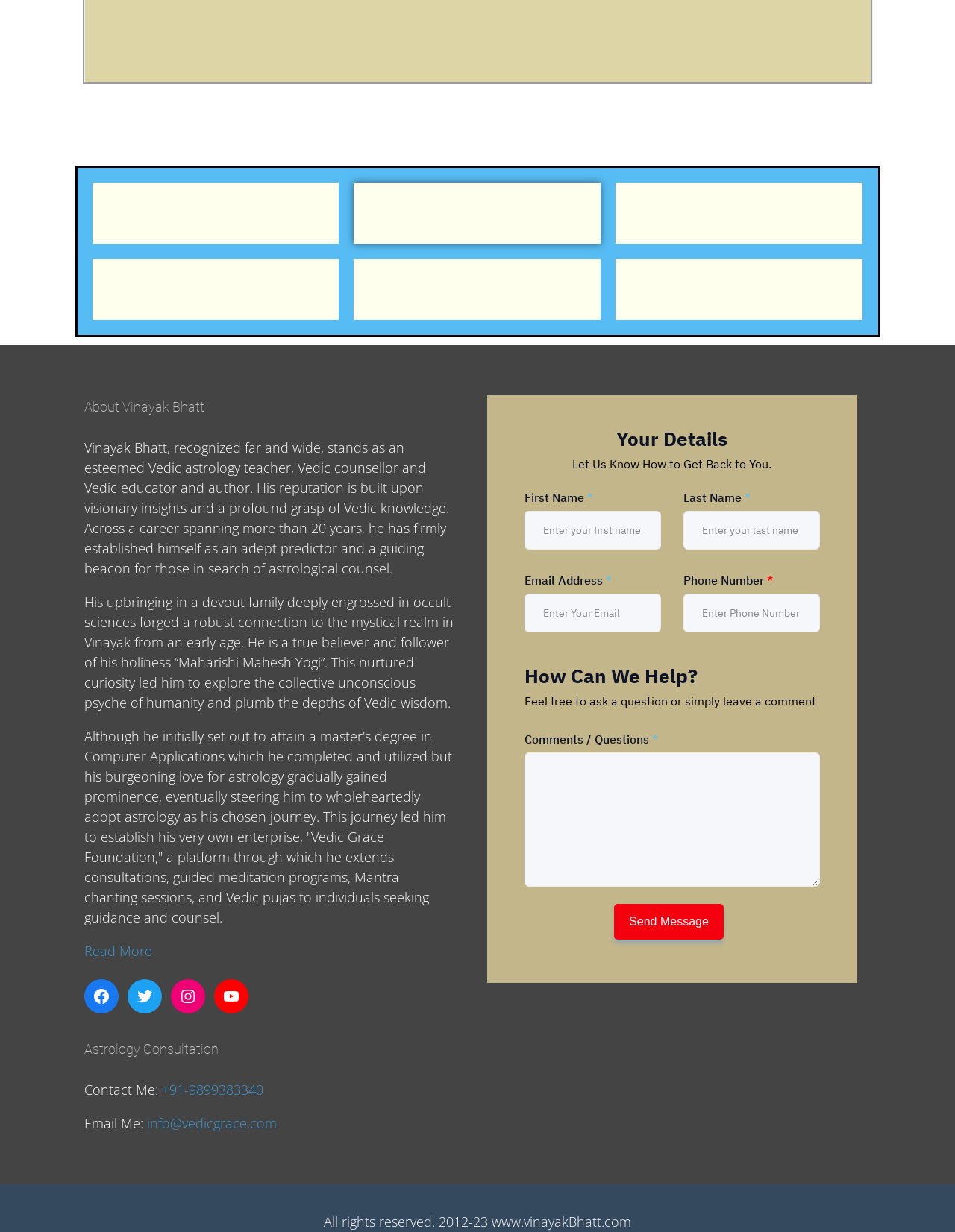How can users contact Vinayak Bhatt?
Based on the image, answer the question with a single word or brief phrase.

Phone or email